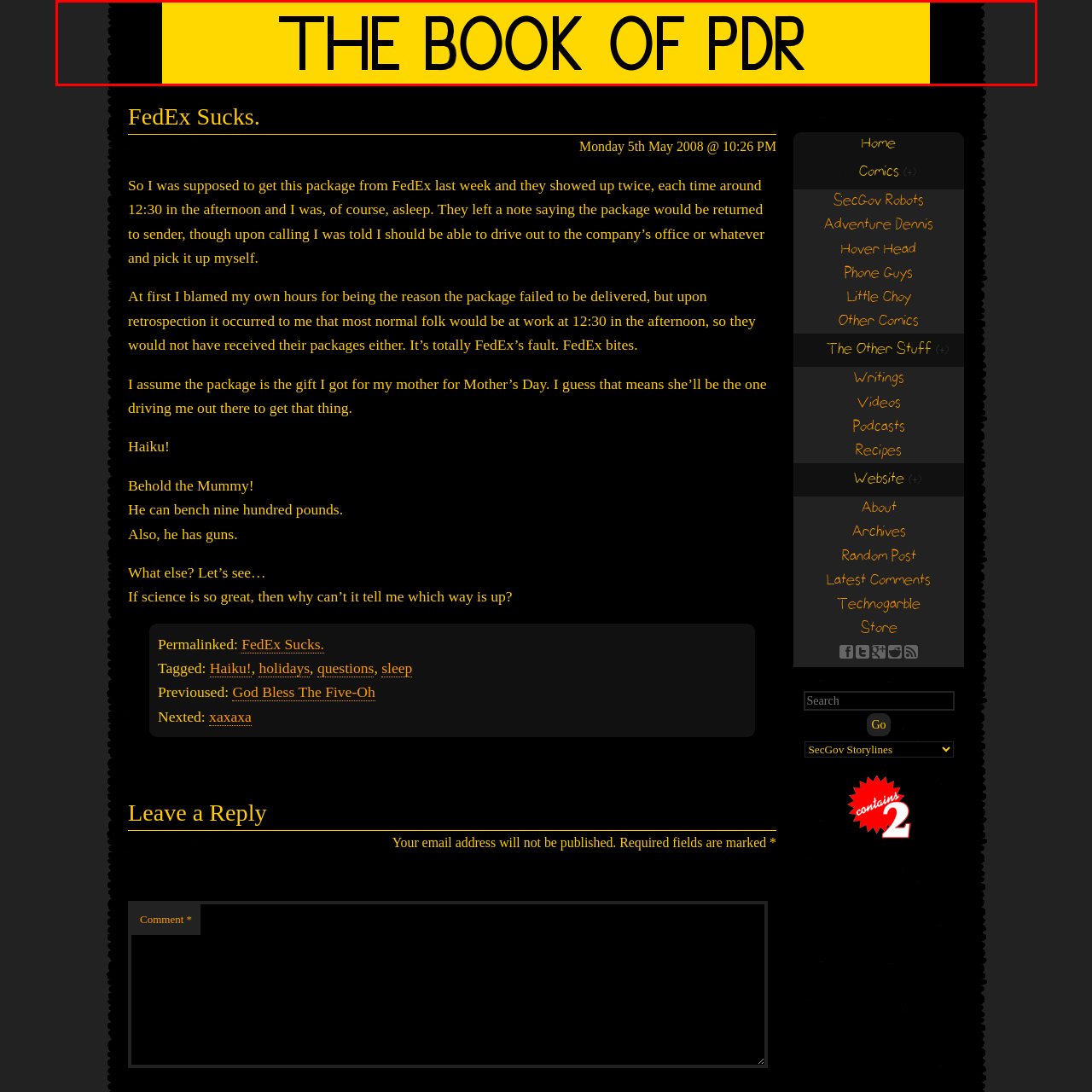Detail the features and elements seen in the red-circled portion of the image.

The image features a vibrant yellow banner with bold black text that reads "THE BOOK OF PDR." This graphic serves as a visually striking header for the associated article titled "The Book of PDR," which likely discusses or references the contents and themes of a book. The dynamic contrast between the yellow background and black lettering enhances visibility and draws attention, making it an effective lead-in for readers exploring the post.